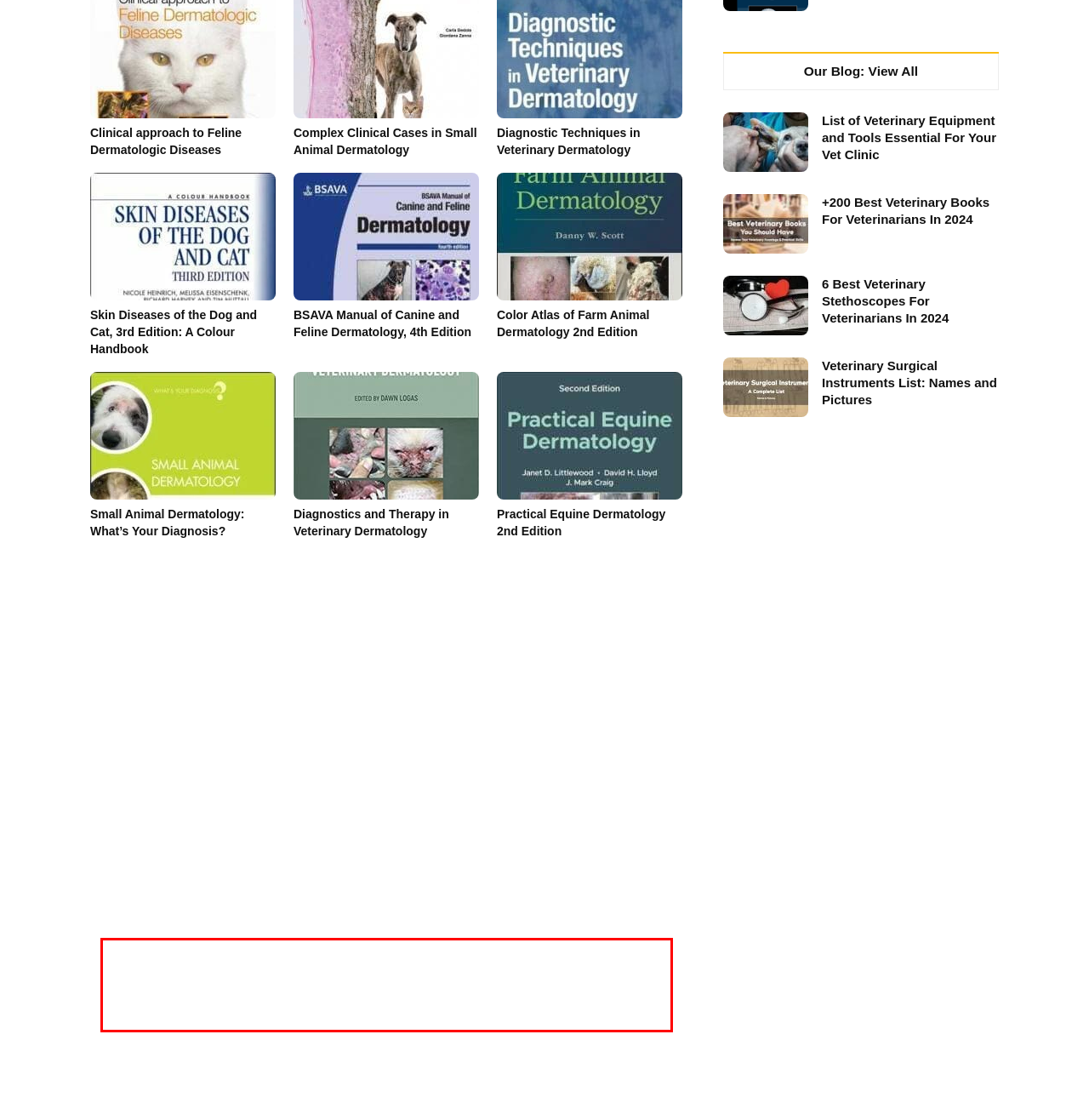Using the provided screenshot, read and generate the text content within the red-bordered area.

4.4 In vitro antiseptic susceptibilities for Staphylococcus pseudintermedius isolated from canine superficial pyoderma in Japan 137 Nobuo Murayama, Masahiko Nagata, Yuri Terada, Mio Okuaki, Noriyuki Takemura, Hidemasa Nakaminami and Norihisa Noguchi